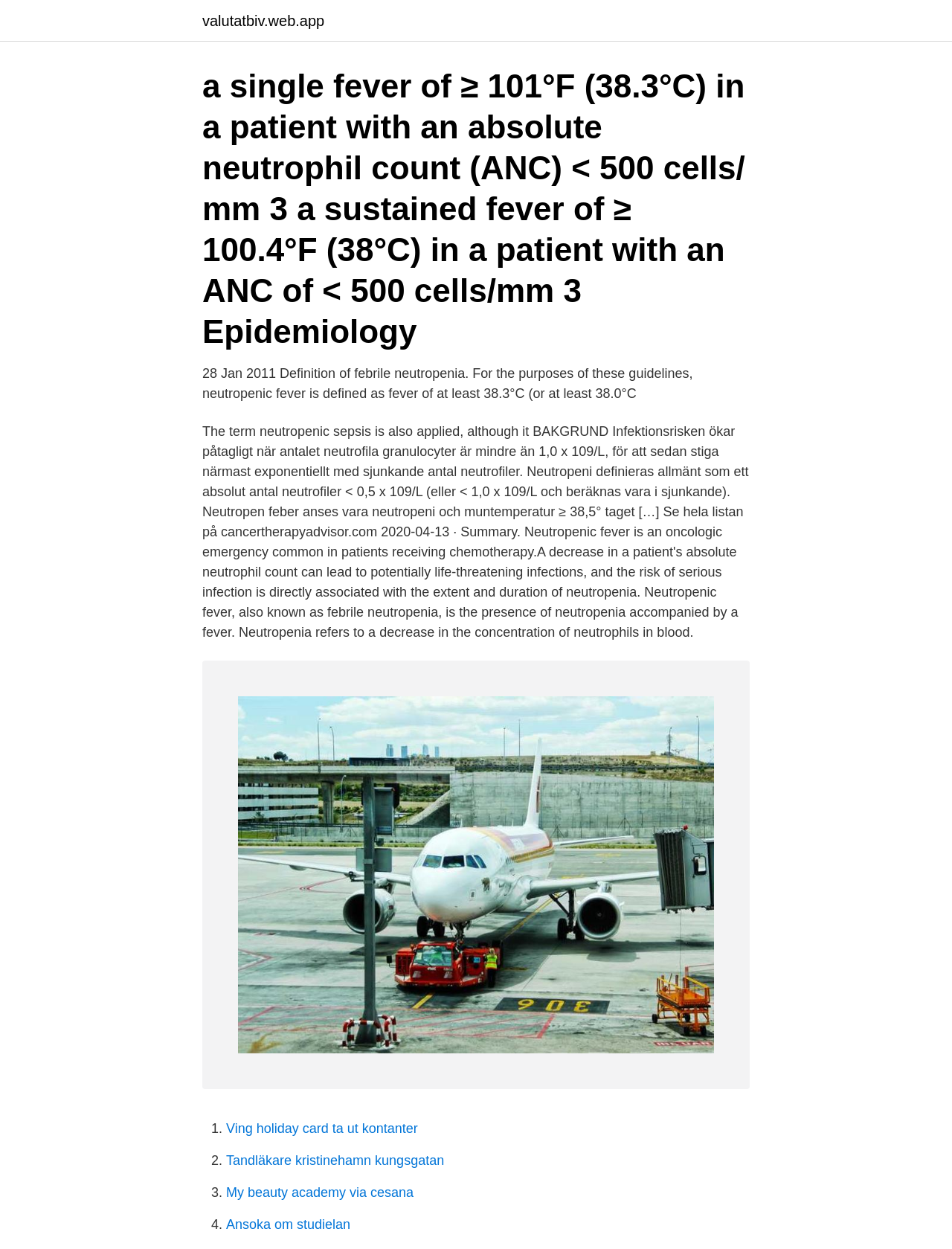What is the definition of neutropenic fever?
Please analyze the image and answer the question with as much detail as possible.

According to the webpage, neutropenic fever is defined as a single fever of ≥ 101°F (38.3°C) in a patient with an absolute neutrophil count (ANC) < 500 cells/ mm³ or a sustained fever of ≥ 100.4°F (38°C) in a patient with an ANC of < 500 cells/mm³.